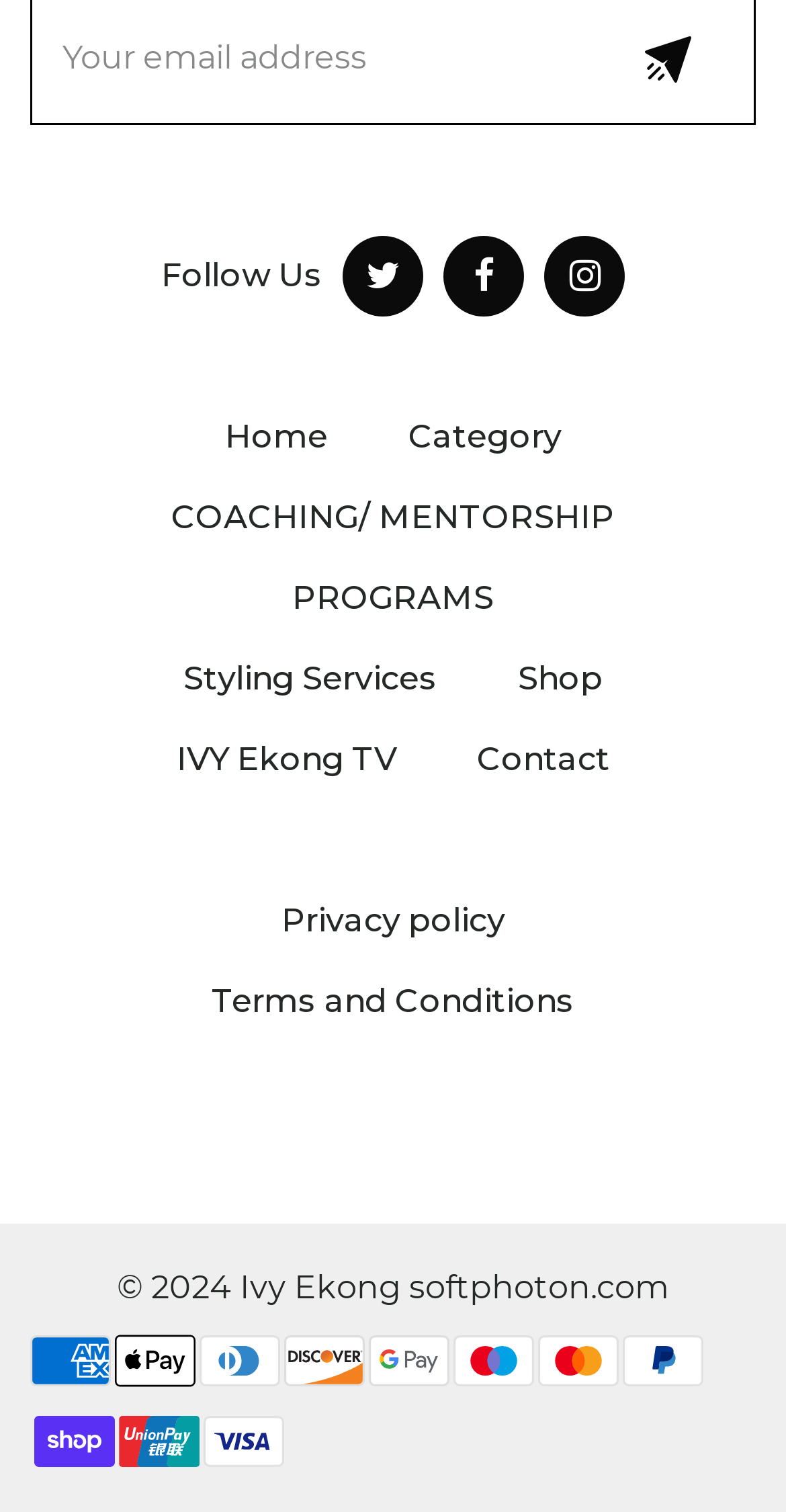Find the bounding box coordinates for the area you need to click to carry out the instruction: "Watch IVY Ekong TV". The coordinates should be four float numbers between 0 and 1, indicated as [left, top, right, bottom].

[0.224, 0.49, 0.504, 0.515]